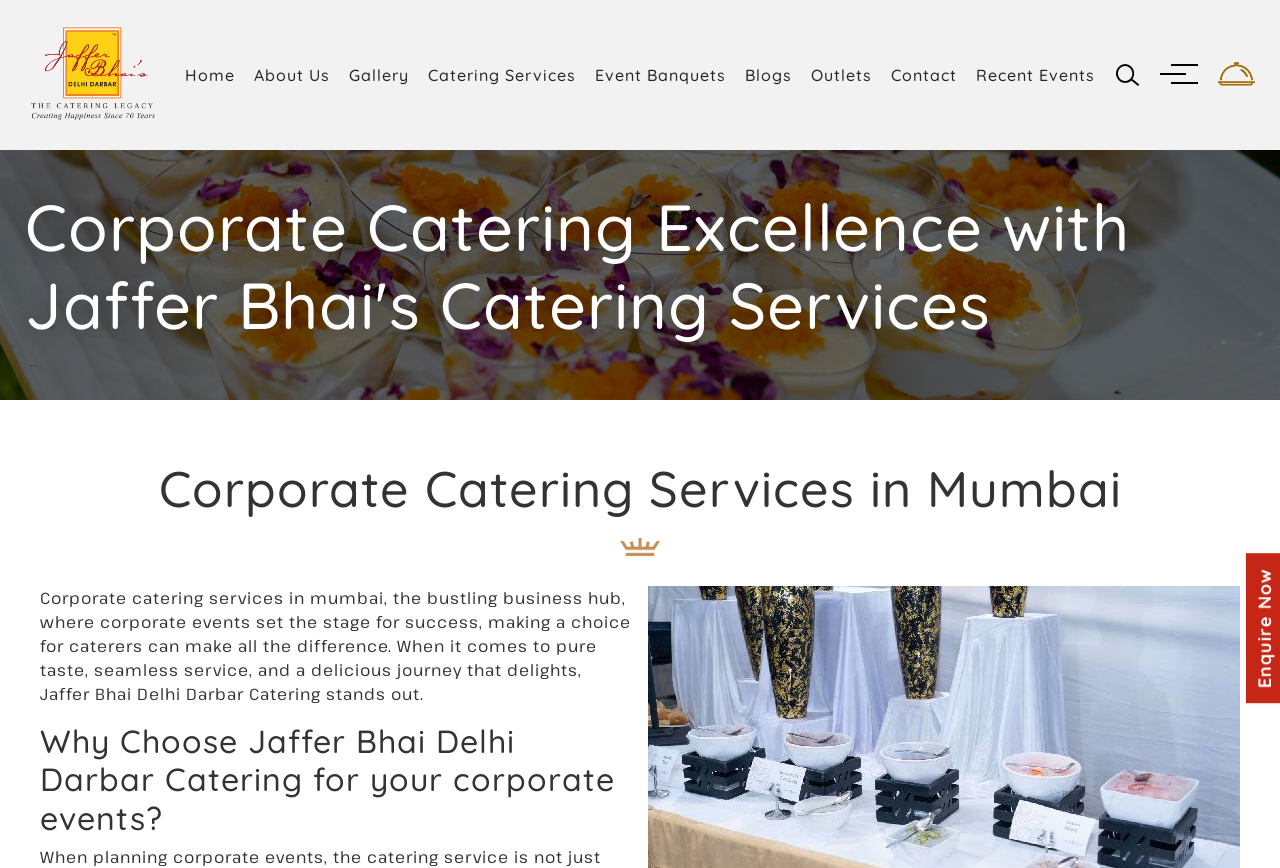Determine which piece of text is the heading of the webpage and provide it.

Corporate Catering Excellence with Jaffer Bhai's Catering Services